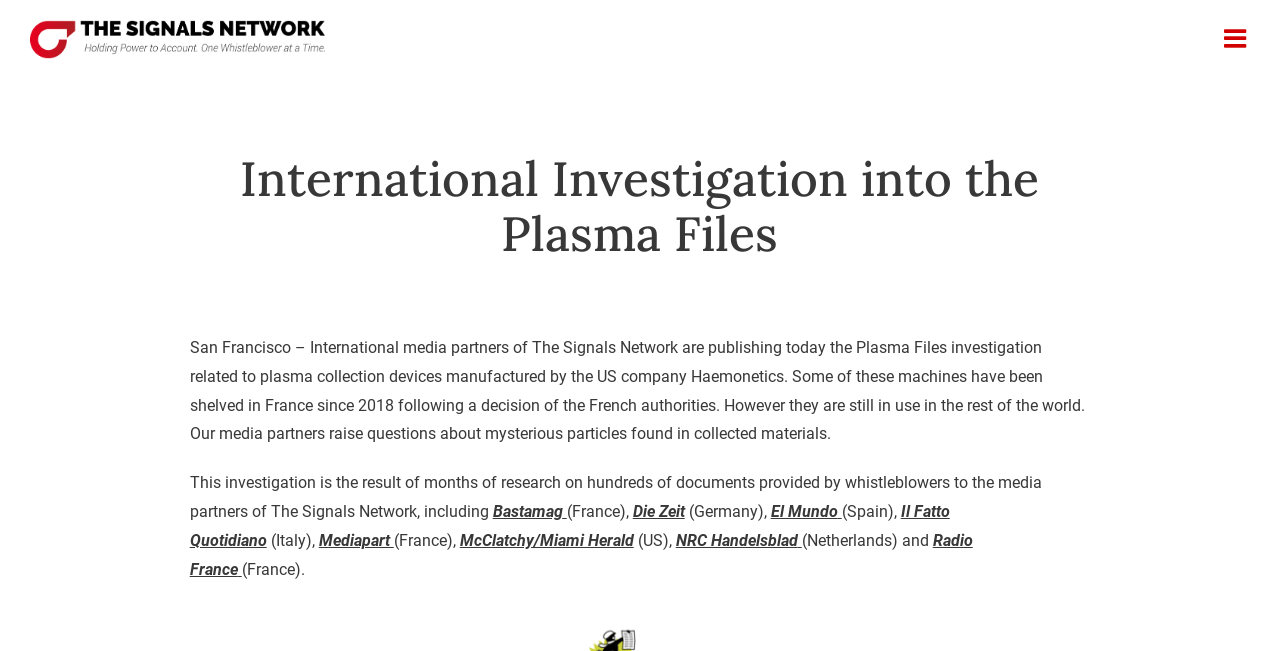Answer succinctly with a single word or phrase:
What is the purpose of the investigation mentioned in the webpage?

To raise questions about mysterious particles